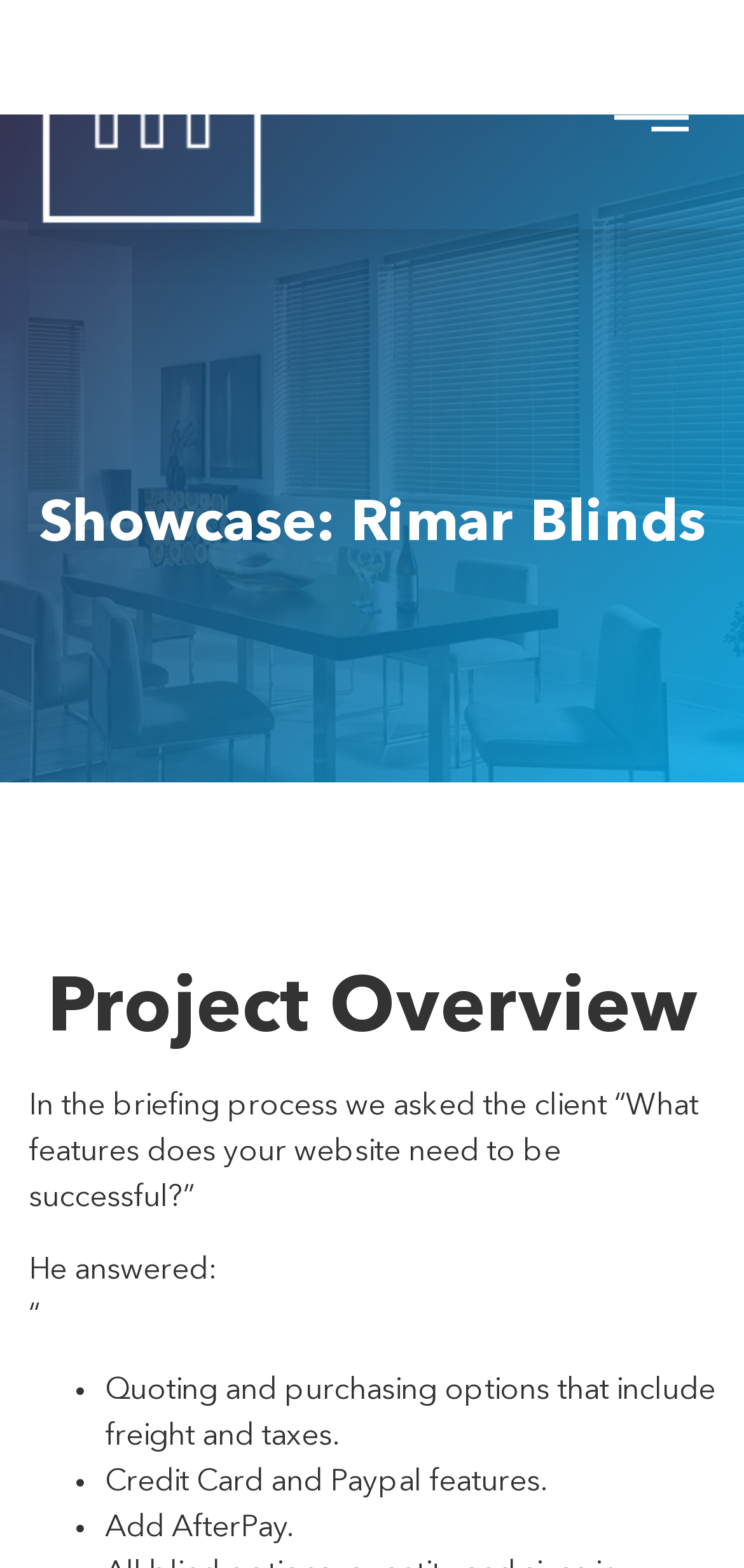What is the context of the briefing process?
Provide a detailed and well-explained answer to the question.

The text 'In the briefing process we asked the client “What features does your website need to be successful?”' suggests that the briefing process is related to the development of a website, and the client is being asked about the required features for the website's success.